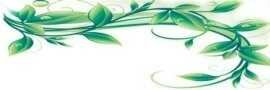Offer a detailed explanation of what is depicted in the image.

The image features an artistic representation of lush green leaves intertwined along a delicate vine. This decorative element brings a refreshing touch to the overall design, symbolizing growth and prosperity. Its flowing forms and vibrant hues enhance the theme of earning money online, connecting the notion of natural abundance to the digital landscape. Set against a simple background, the greenery draws attention and evokes a sense of vitality, paralleling the opportunities for financial success discussed in the accompanying text about online income generation.